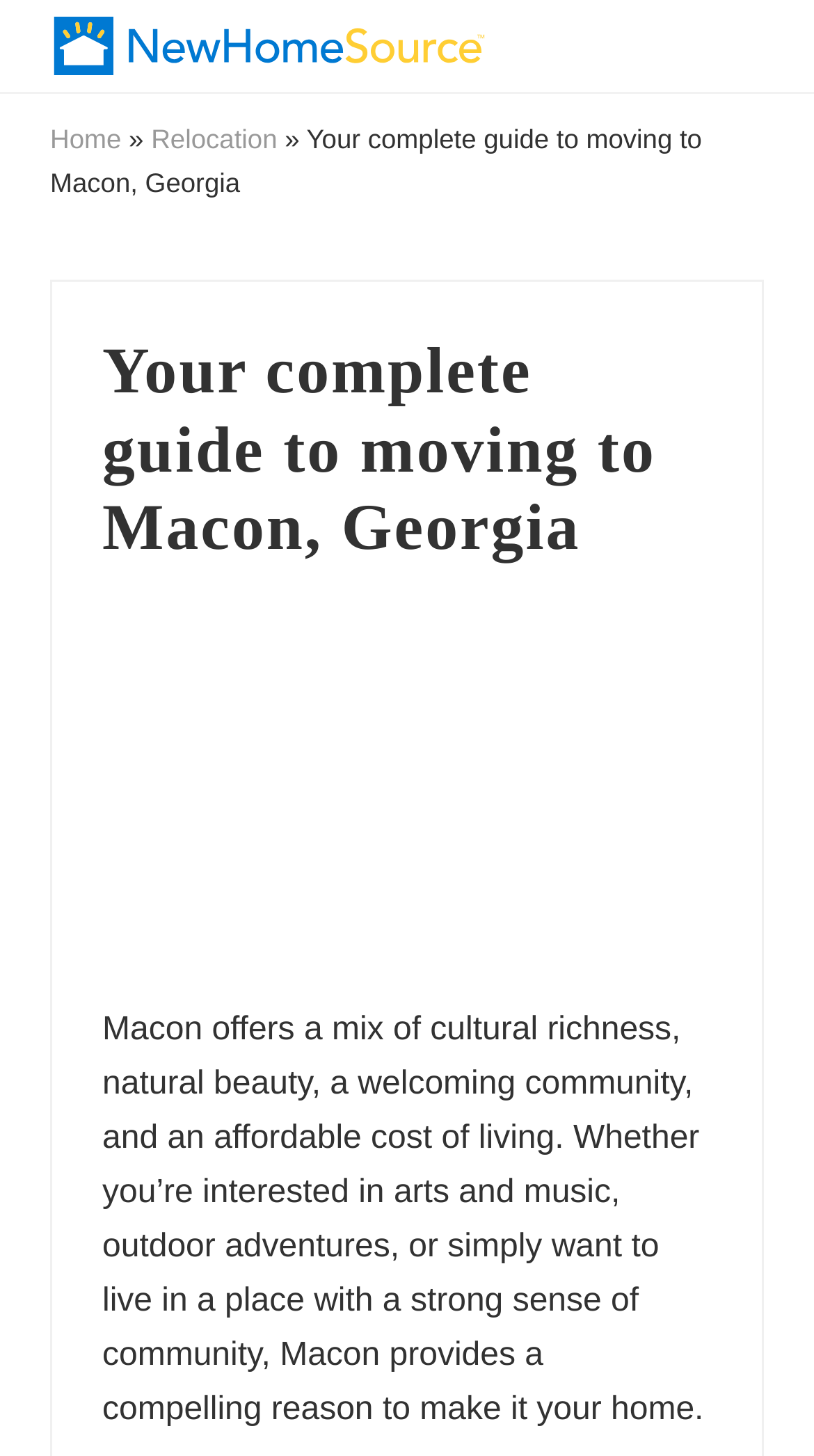Detail the features and information presented on the webpage.

The webpage is a relocation guide for Macon, Georgia, provided by NewHomeSource. At the top left corner, there is a menu link and several skip navigation links. The NewHomeSource logo, an image, is located at the top center of the page, with a link to the homepage on its right. 

Below the logo, there is a horizontal navigation bar with links to "Home" and "Relocation", separated by a "»" symbol. 

The main content of the page is headed by a large title, "Your complete guide to moving to Macon, Georgia", which is also an image. Below the title, there is a skyline image of Macon, GA. 

A descriptive paragraph about Macon, GA is placed below the image, highlighting the city's cultural richness, natural beauty, welcoming community, and affordable cost of living. The text also mentions the city's appeal to those interested in arts, music, outdoor adventures, and community living.